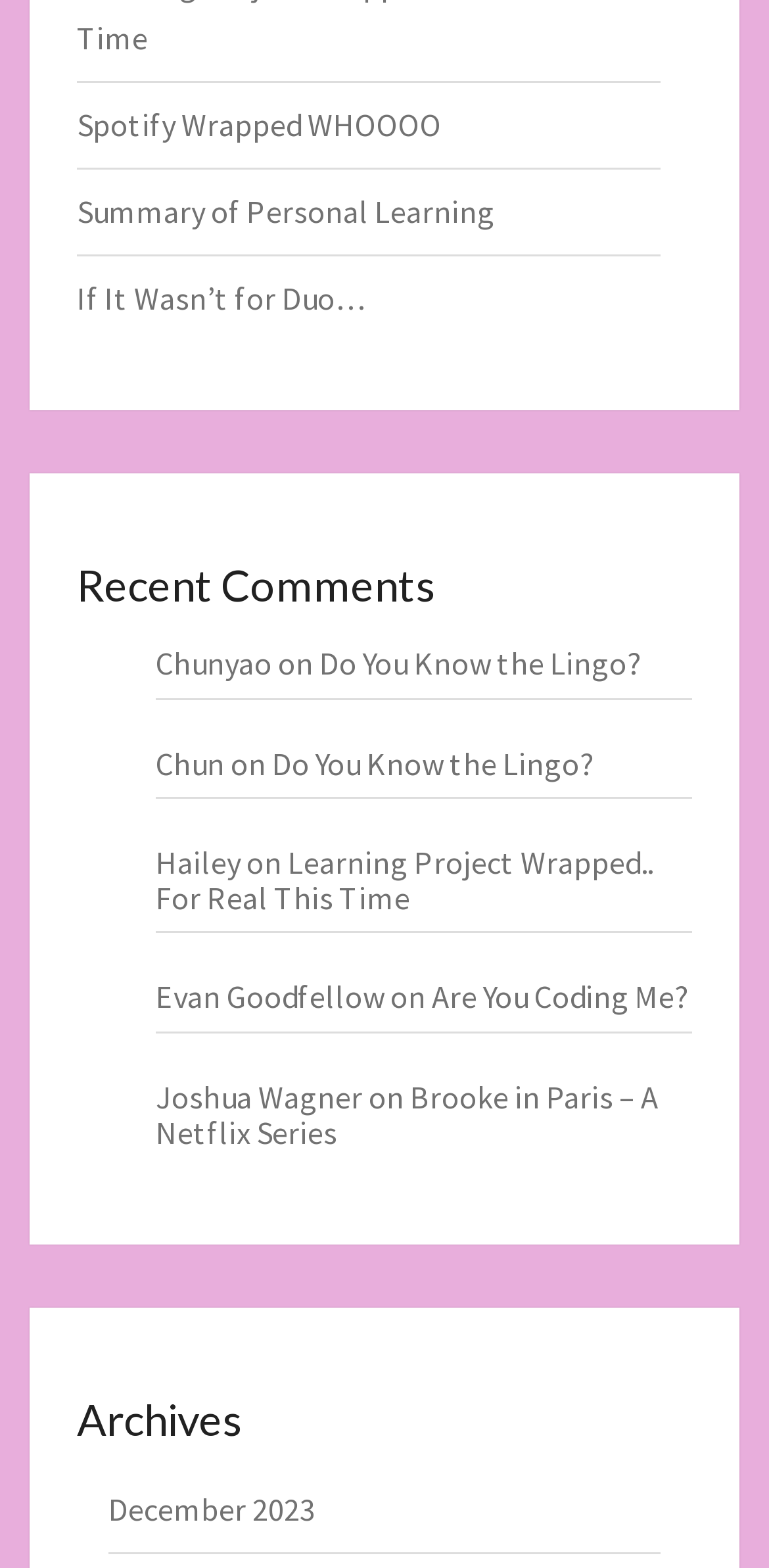Locate the bounding box coordinates of the element that needs to be clicked to carry out the instruction: "View December 2023 archives". The coordinates should be given as four float numbers ranging from 0 to 1, i.e., [left, top, right, bottom].

[0.141, 0.949, 0.41, 0.974]